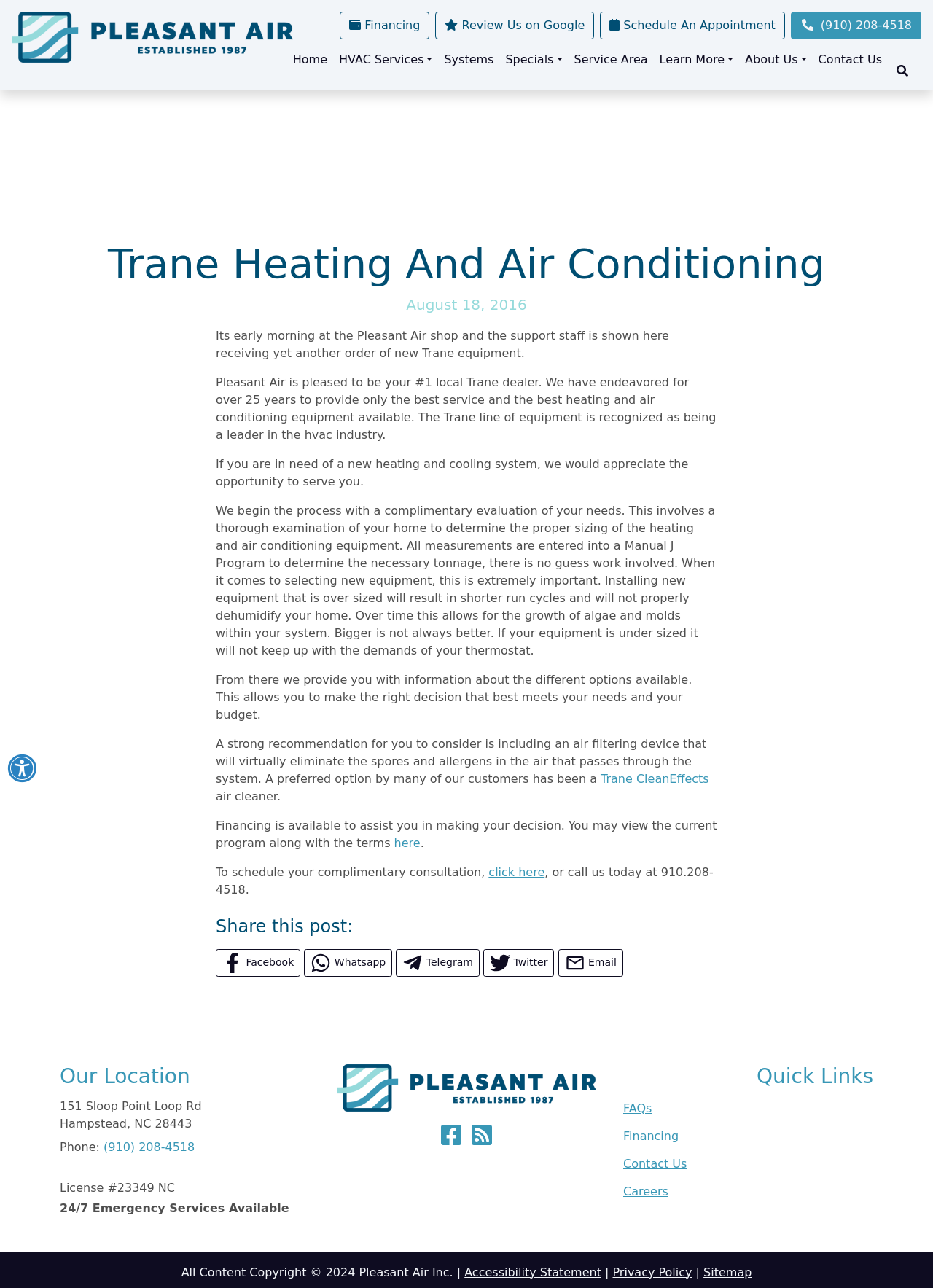Please determine the bounding box coordinates of the area that needs to be clicked to complete this task: 'Contact Us'. The coordinates must be four float numbers between 0 and 1, formatted as [left, top, right, bottom].

[0.877, 0.04, 0.945, 0.057]